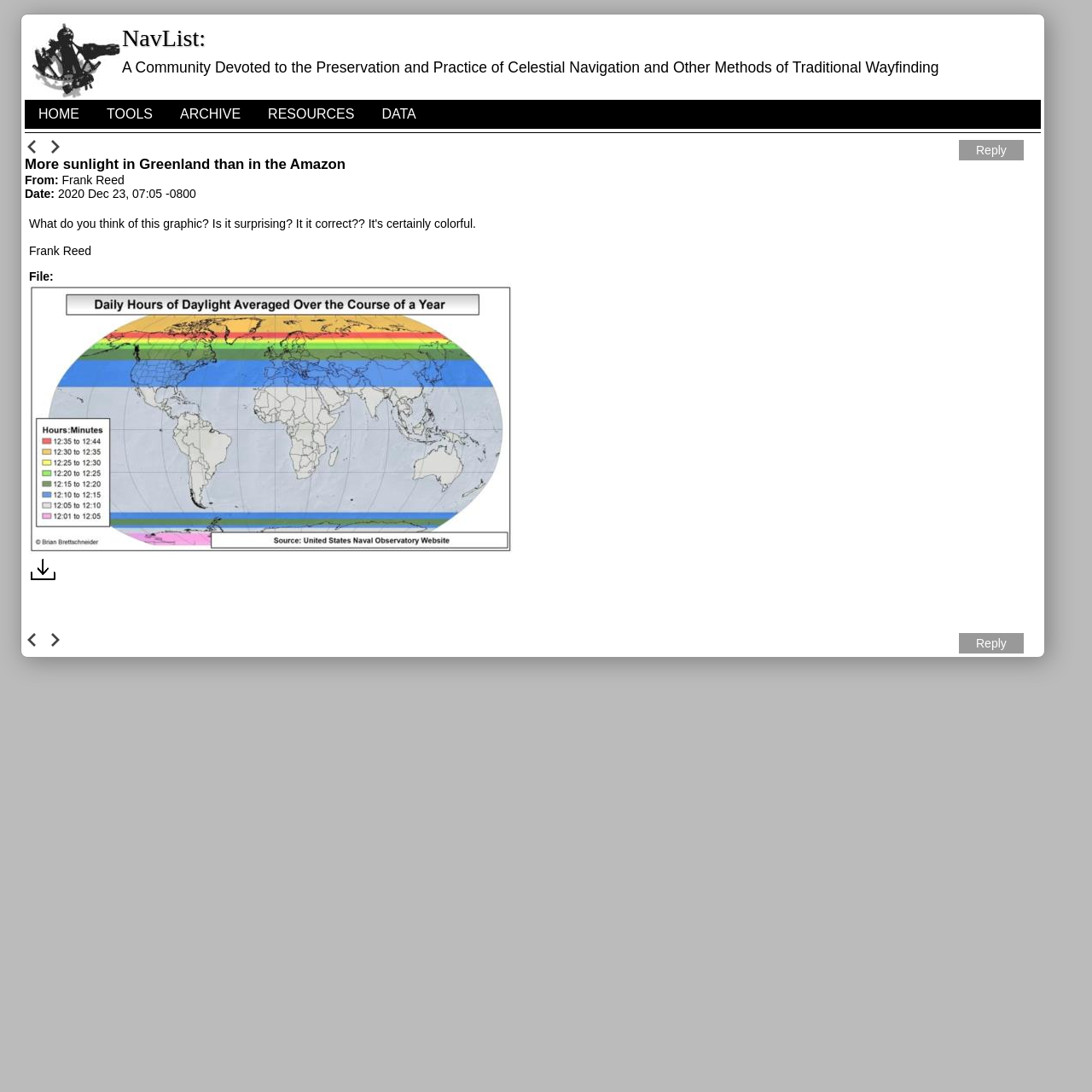Identify the bounding box coordinates of the section that should be clicked to achieve the task described: "Go to the ARCHIVE page".

[0.152, 0.091, 0.233, 0.118]